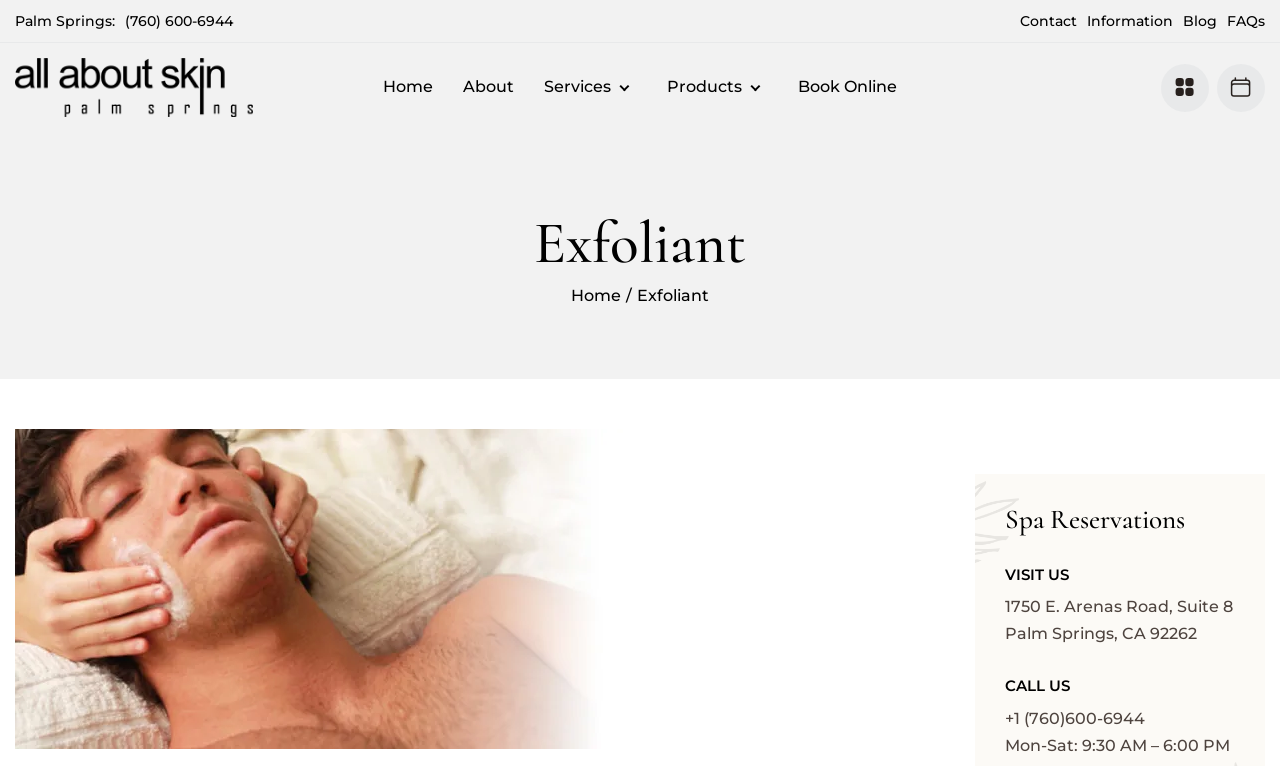Can you determine the bounding box coordinates of the area that needs to be clicked to fulfill the following instruction: "Call the spa"?

[0.785, 0.925, 0.894, 0.95]